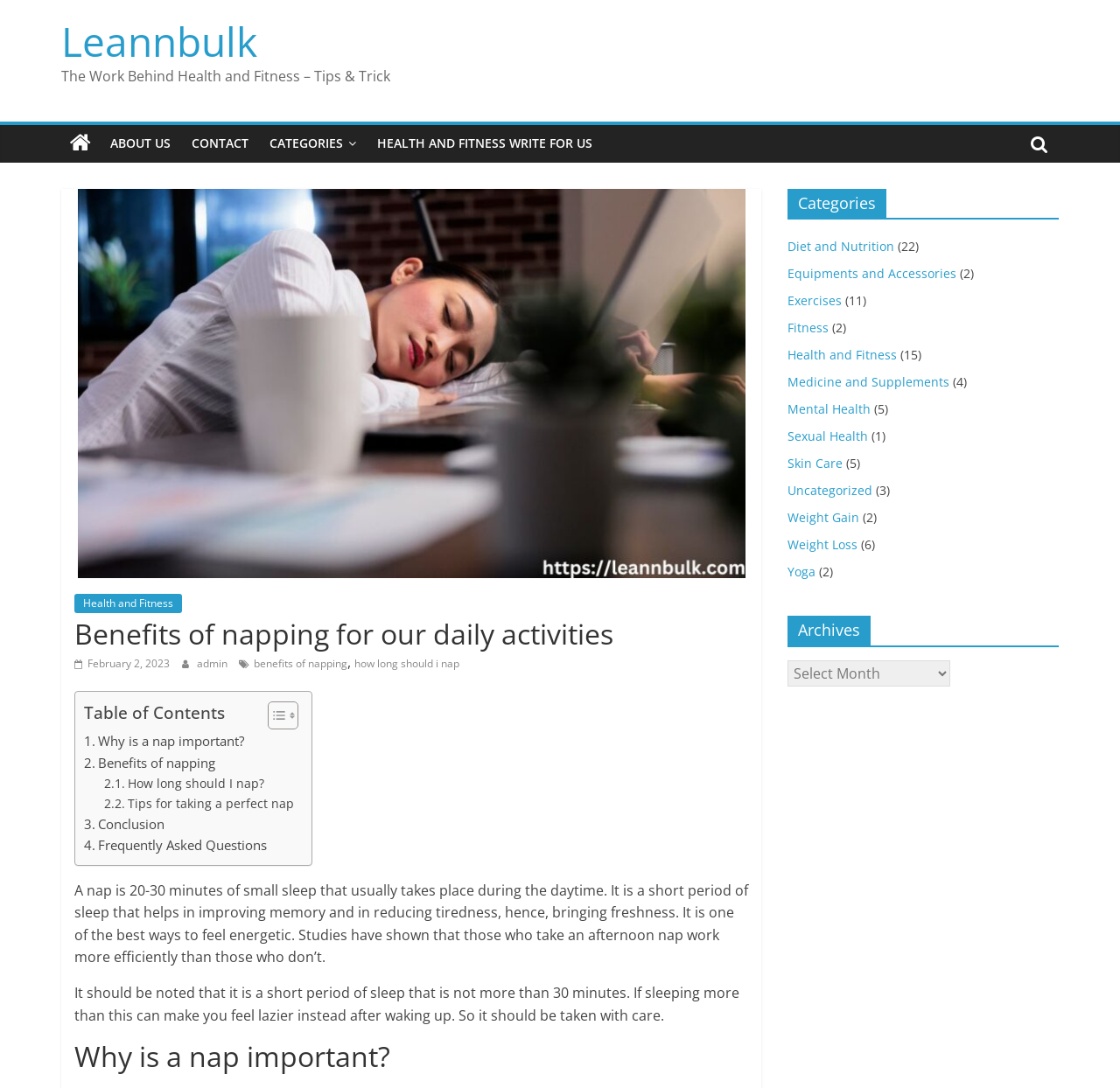Give a one-word or short phrase answer to this question: 
What are the categories of health and fitness on this website?

Diet and Nutrition, Equipments and Accessories, etc.